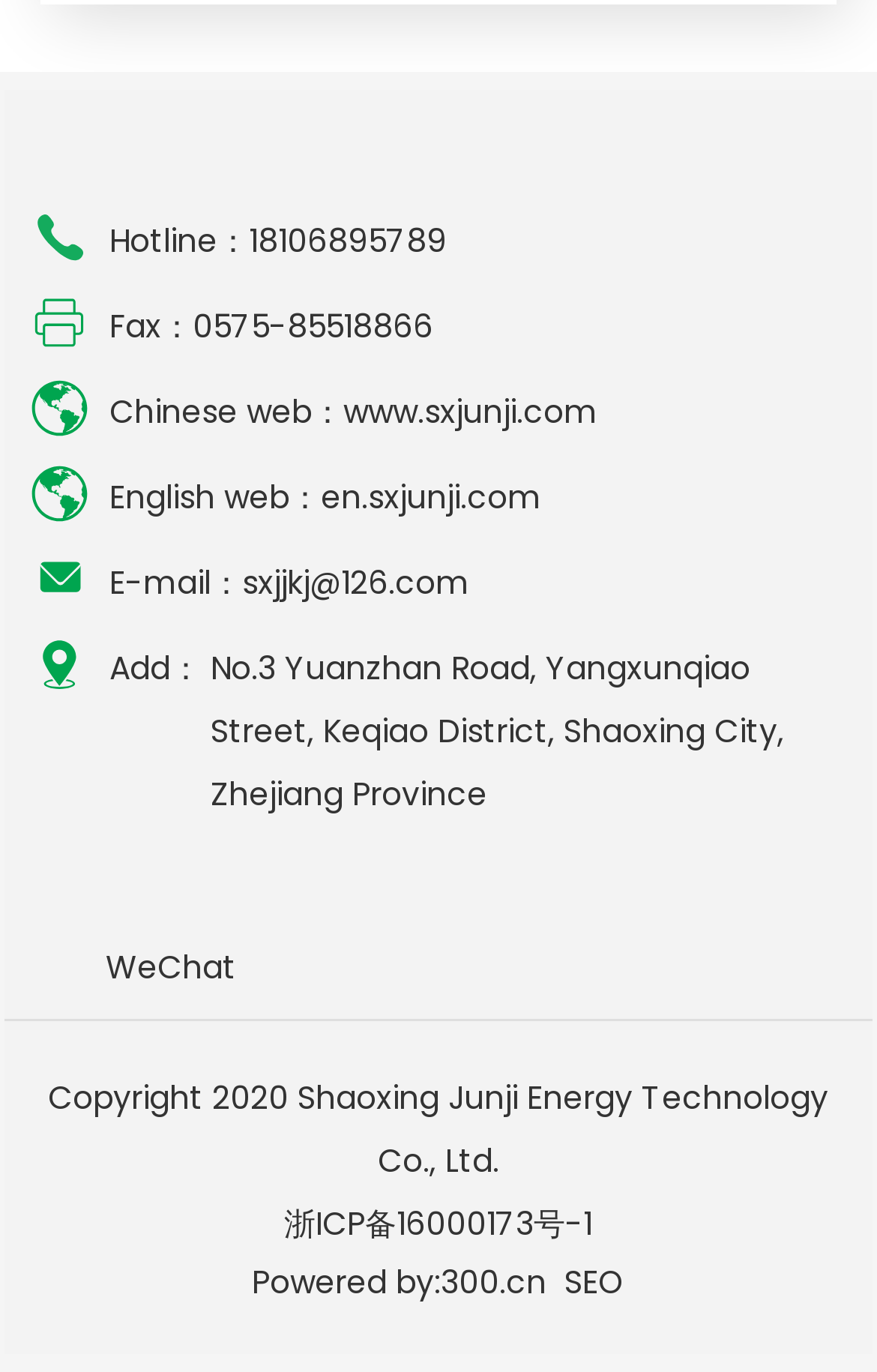Determine the bounding box for the HTML element described here: "en.sxjunji.com". The coordinates should be given as [left, top, right, bottom] with each number being a float between 0 and 1.

[0.365, 0.346, 0.617, 0.379]